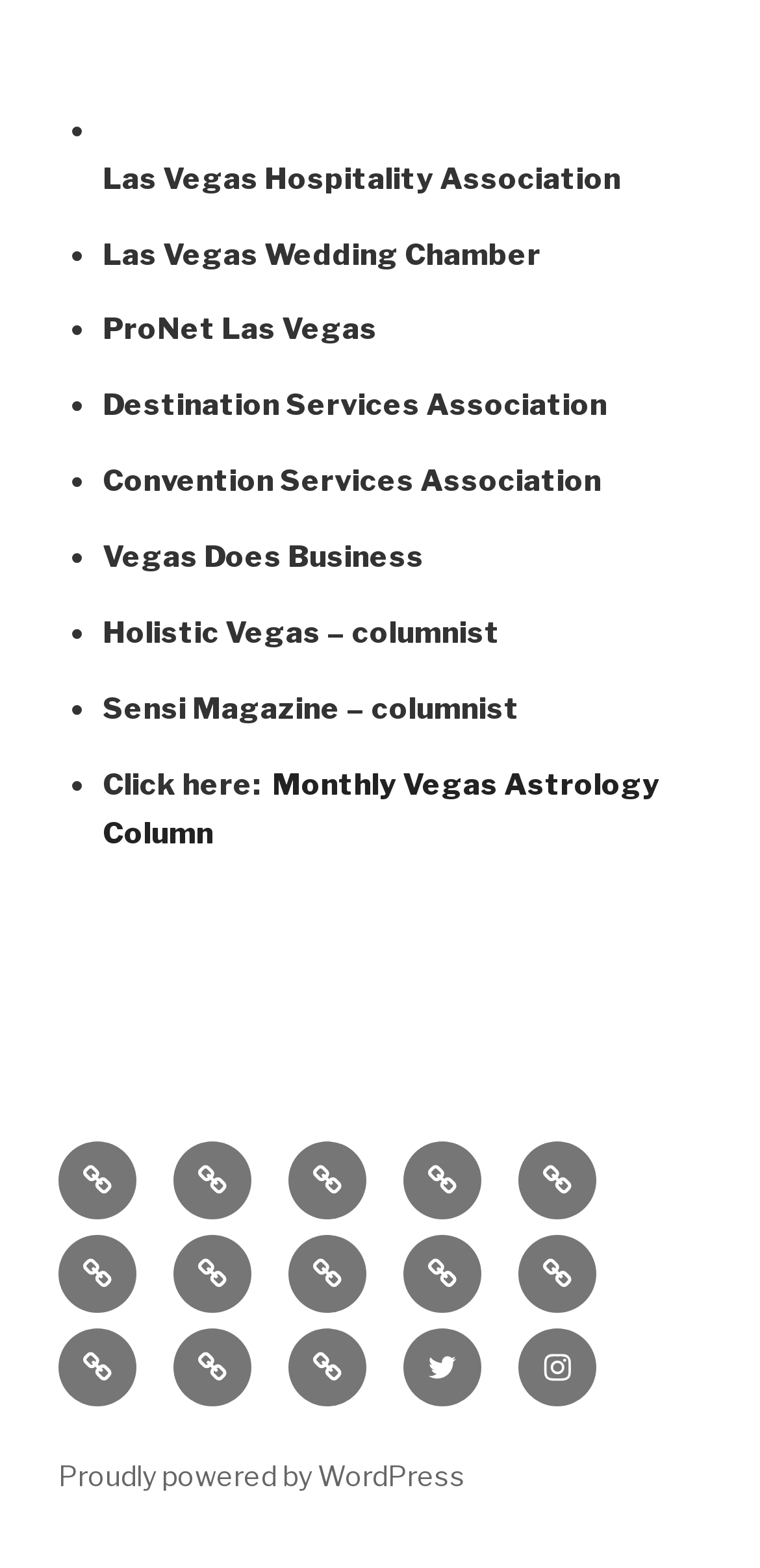Please provide a brief answer to the question using only one word or phrase: 
How many links are in the footer?

15